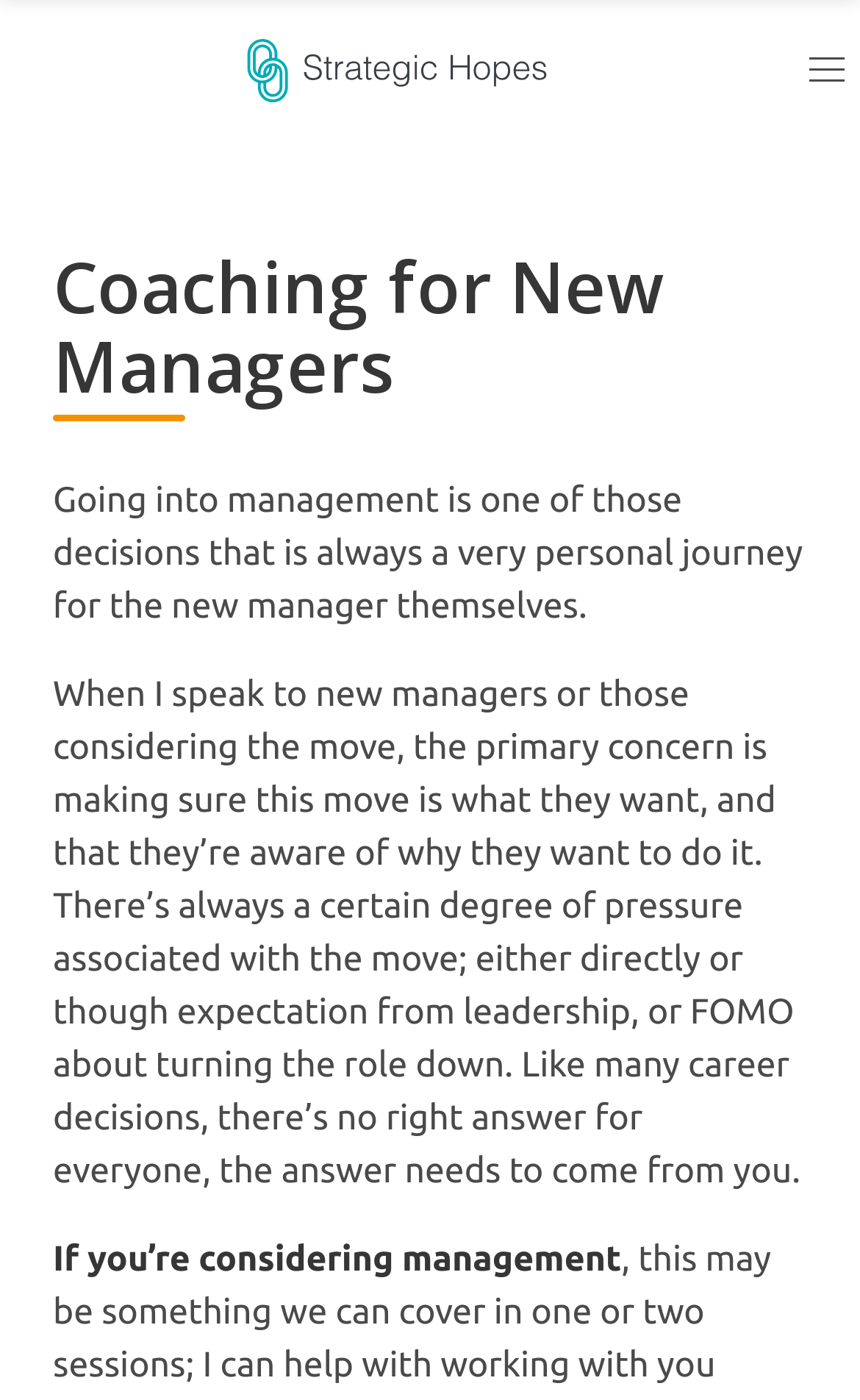Summarize the webpage in an elaborate manner.

The webpage is about Strategic Hopes, a coaching and mentoring service for tech executives and leaders. At the top of the page, there is a main navigation section that spans the entire width of the page, containing a link and a menu button on the right side. 

Below the navigation section, there is a prominent heading that reads "Coaching for New Managers". This heading is positioned near the top-left corner of the page. 

Underneath the heading, there are three blocks of text. The first block of text discusses the personal journey of becoming a new manager, and the concerns that come with it. The second block of text is a continuation of the first, exploring the pressures and expectations associated with taking on a management role. The third block of text appears to be a call to action, addressing individuals who are considering management positions. 

Overall, the webpage appears to be focused on providing guidance and support for individuals transitioning into management roles, with a focus on personal reflection and self-awareness.